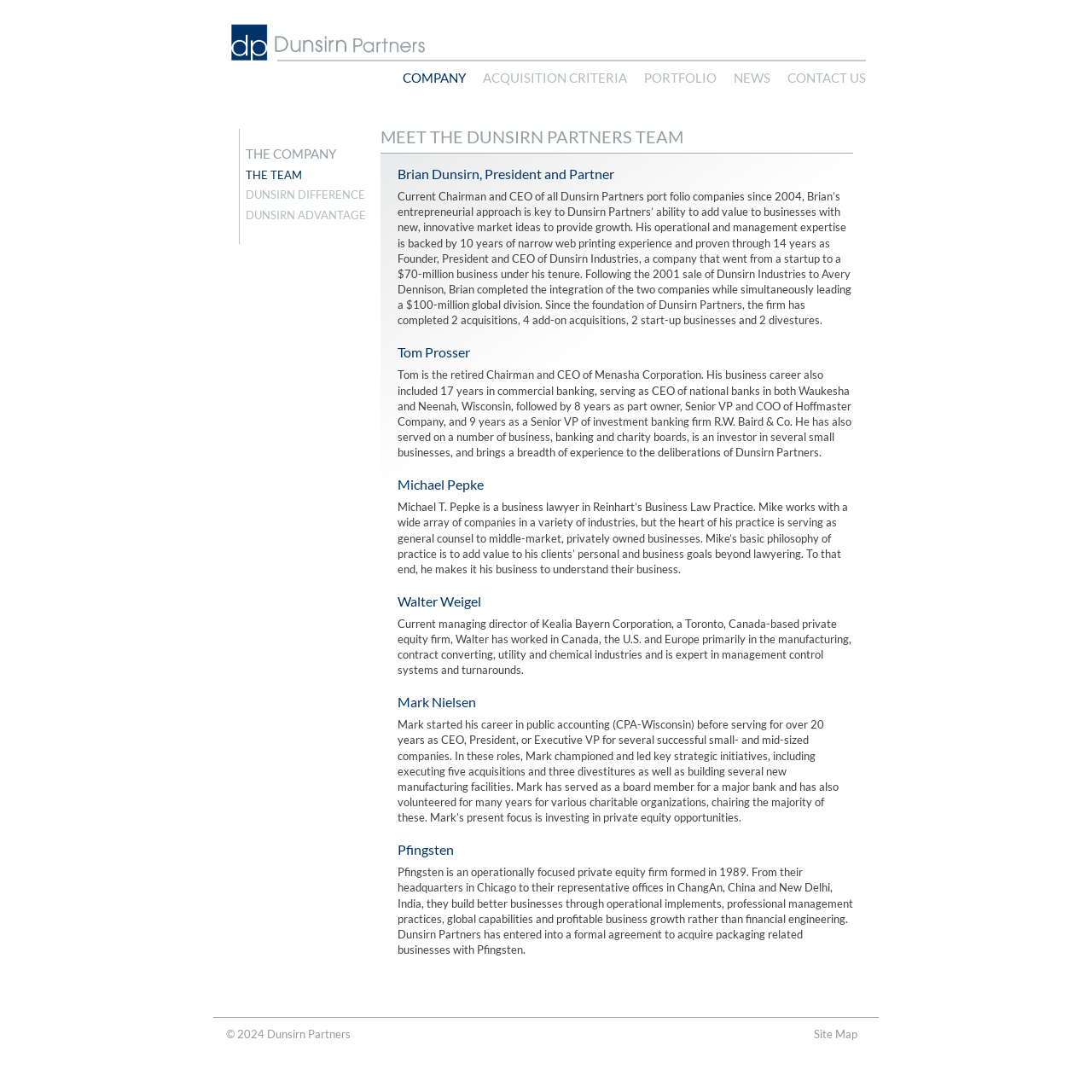Identify the bounding box coordinates of the region I need to click to complete this instruction: "Check the Site Map".

[0.738, 0.94, 0.793, 0.953]